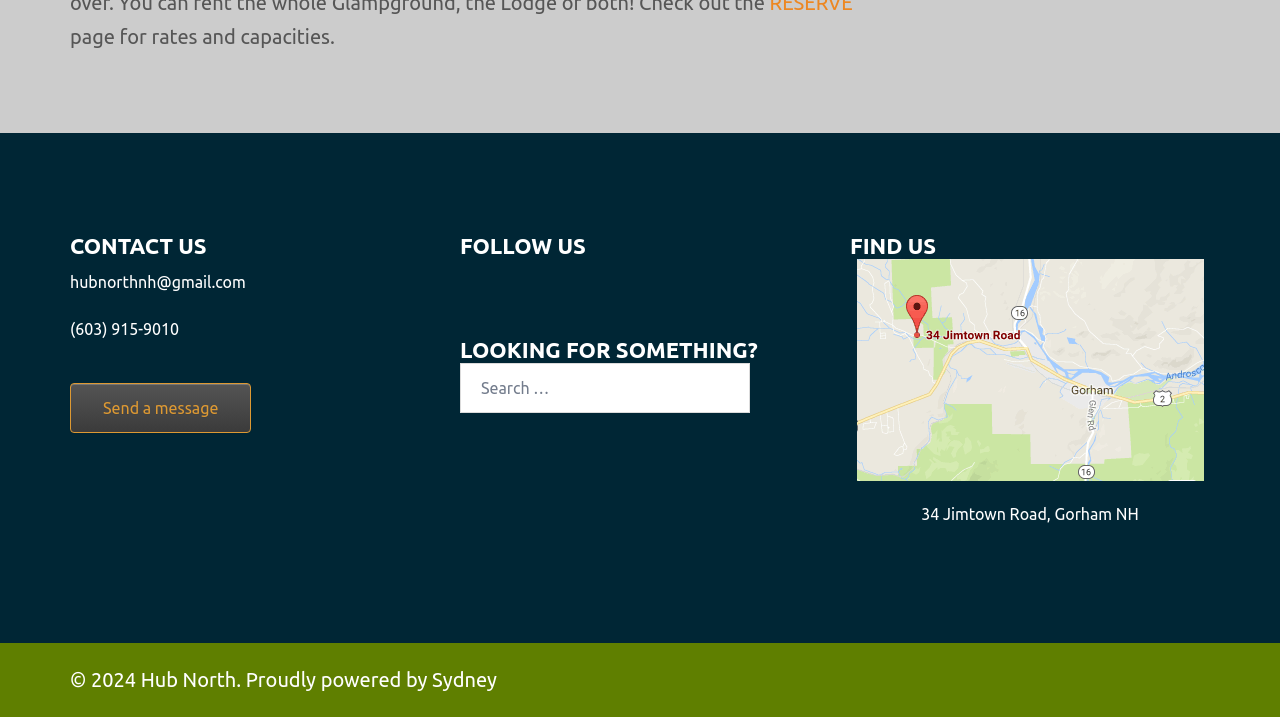What is the address?
Please look at the screenshot and answer using one word or phrase.

34 Jimtown Road, Gorham NH